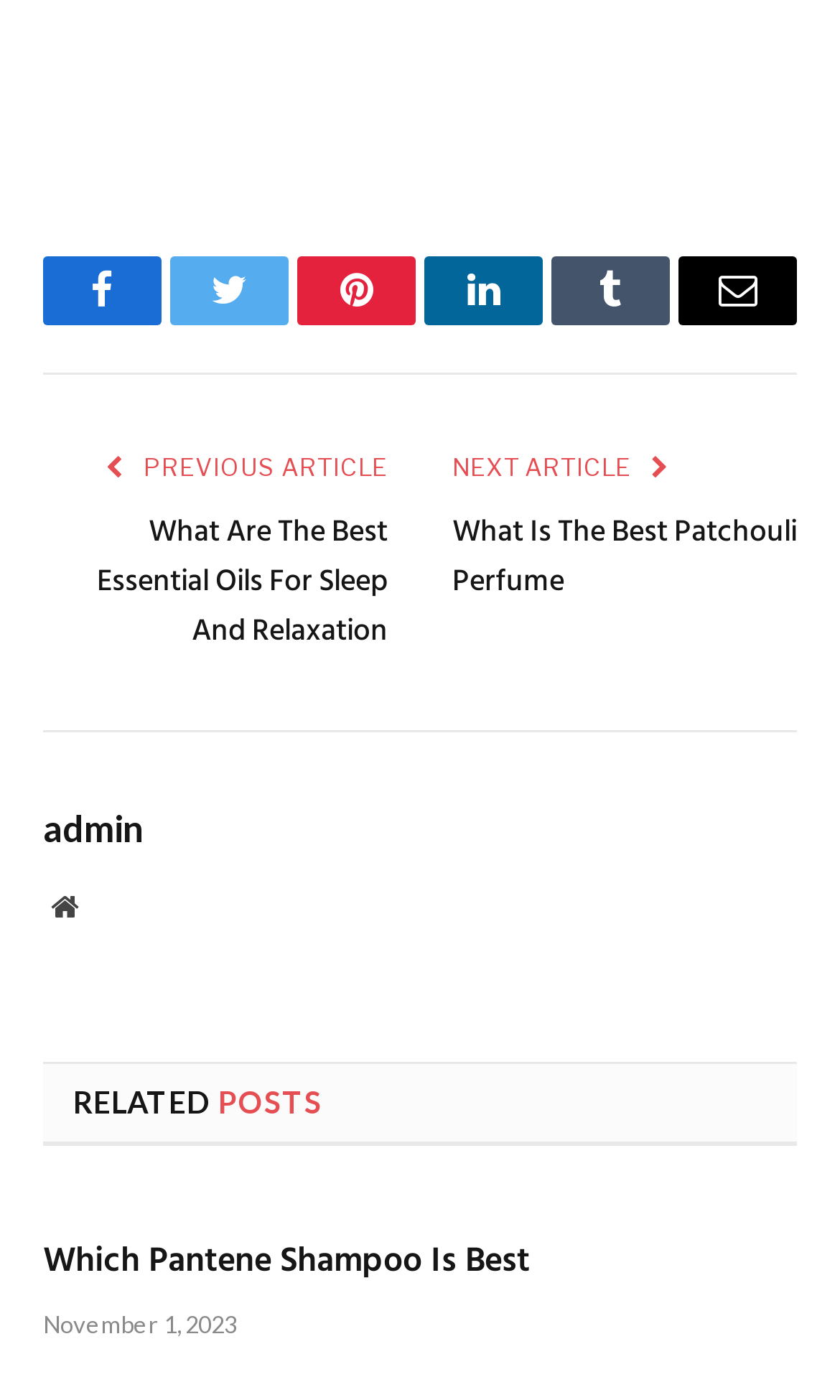What is the purpose of the 'NEXT ARTICLE' link?
Look at the screenshot and provide an in-depth answer.

I inferred the purpose of the 'NEXT ARTICLE' link by its label and position, which suggests that it allows users to navigate to the next article in a series or list of articles.